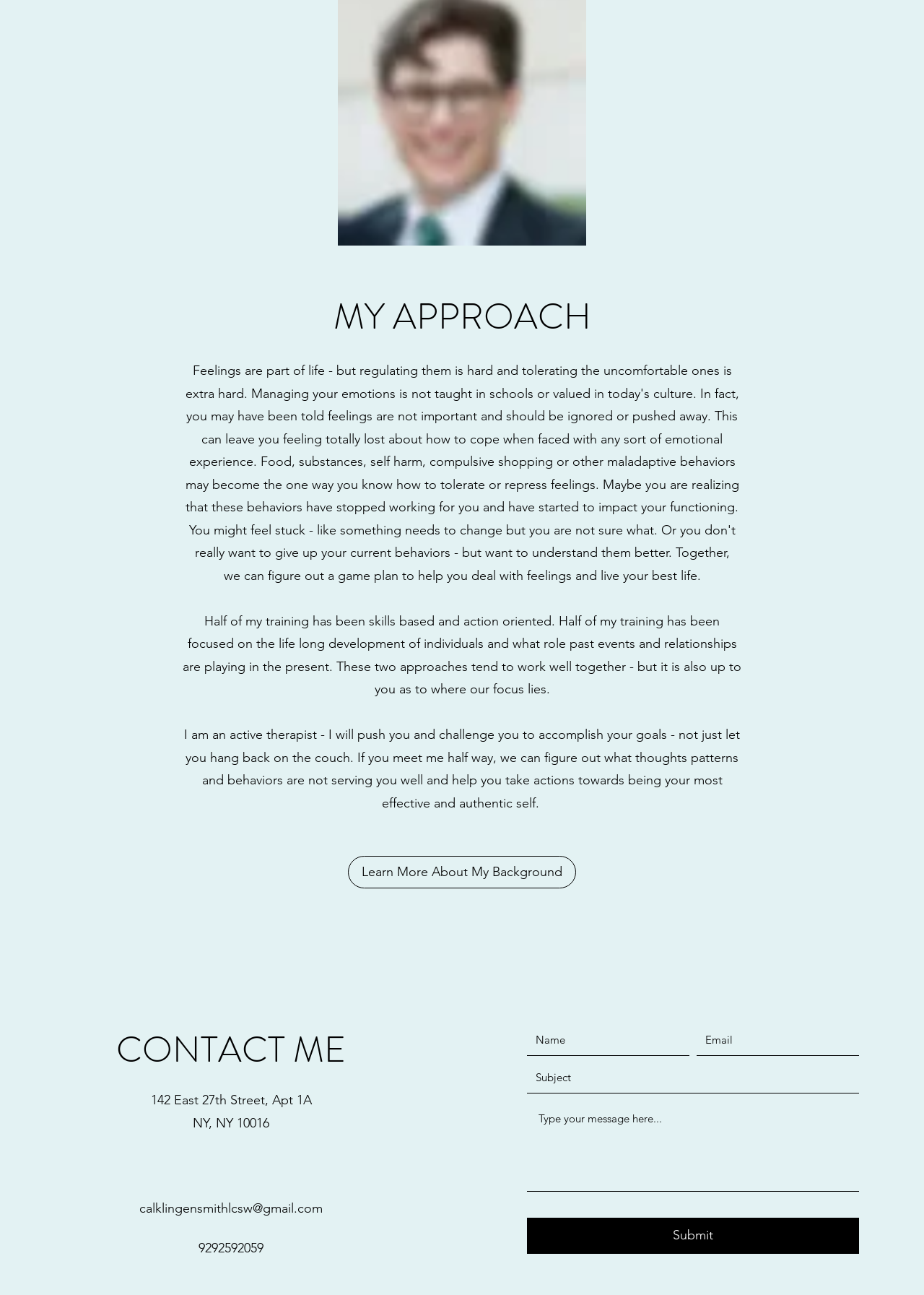What is the therapist's approach?
Refer to the image and give a detailed answer to the query.

Based on the StaticText element with the text 'Half of my training has been skills based and action oriented...', it can be inferred that the therapist's approach is a combination of skills-based and action-oriented methods.